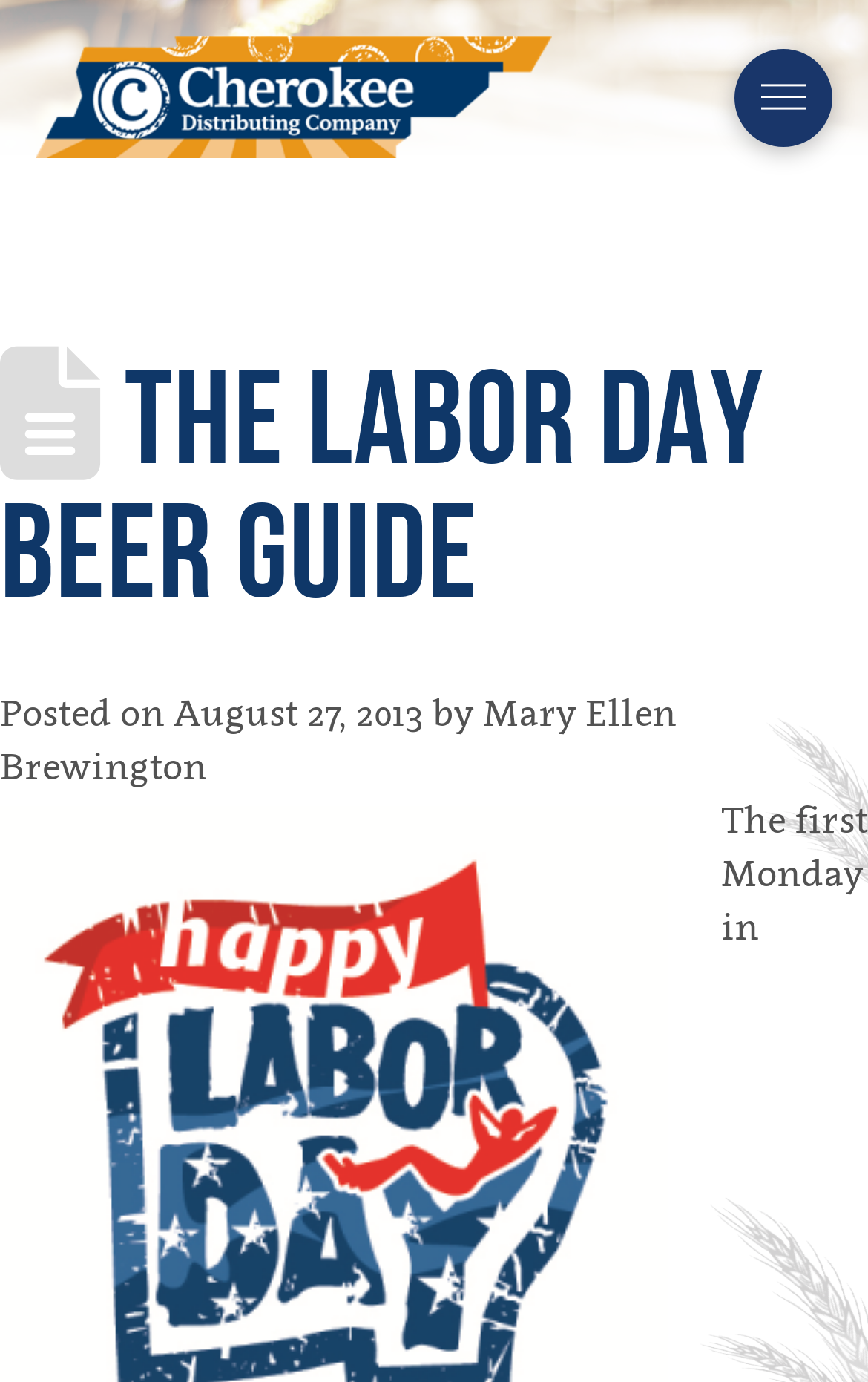Please give a short response to the question using one word or a phrase:
What is the theme of the webpage?

Labor Day